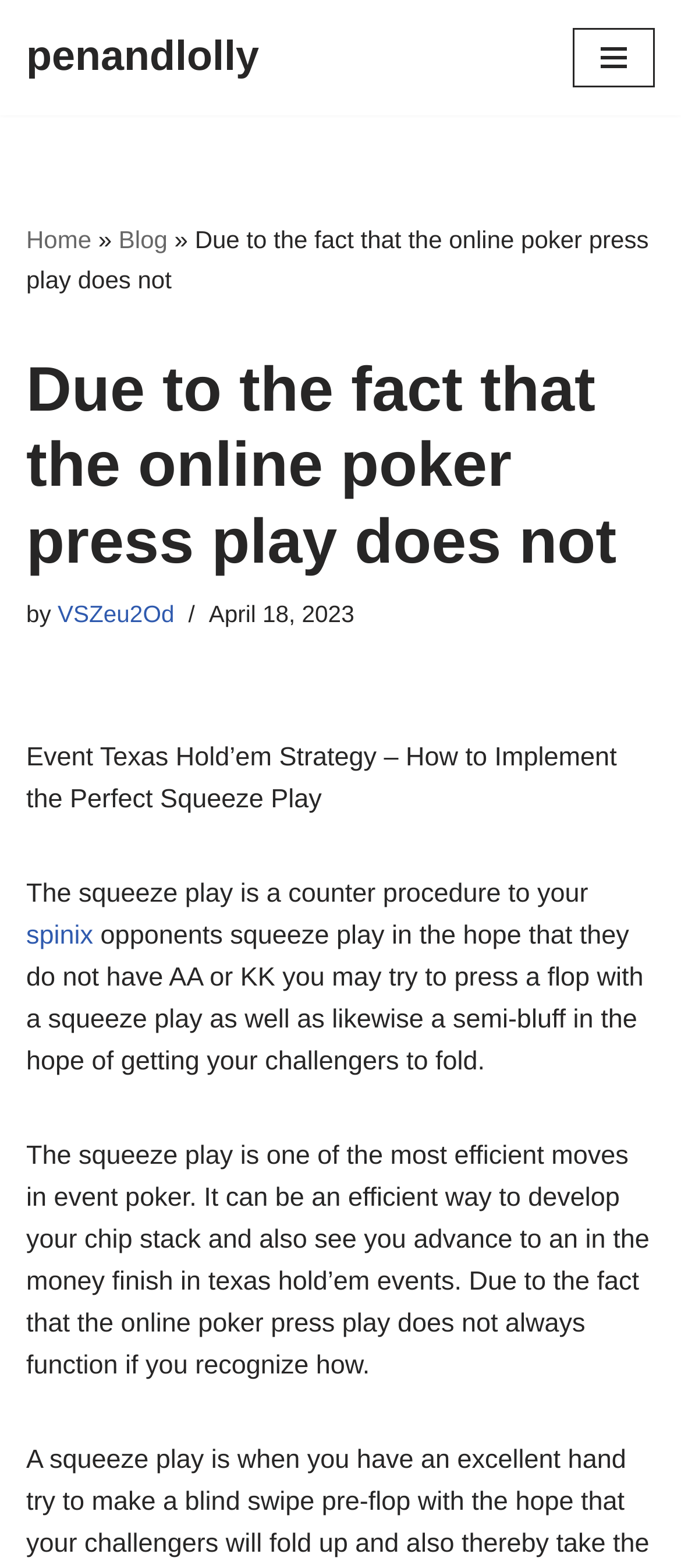Please determine the primary heading and provide its text.

Due to the fact that the online poker press play does not